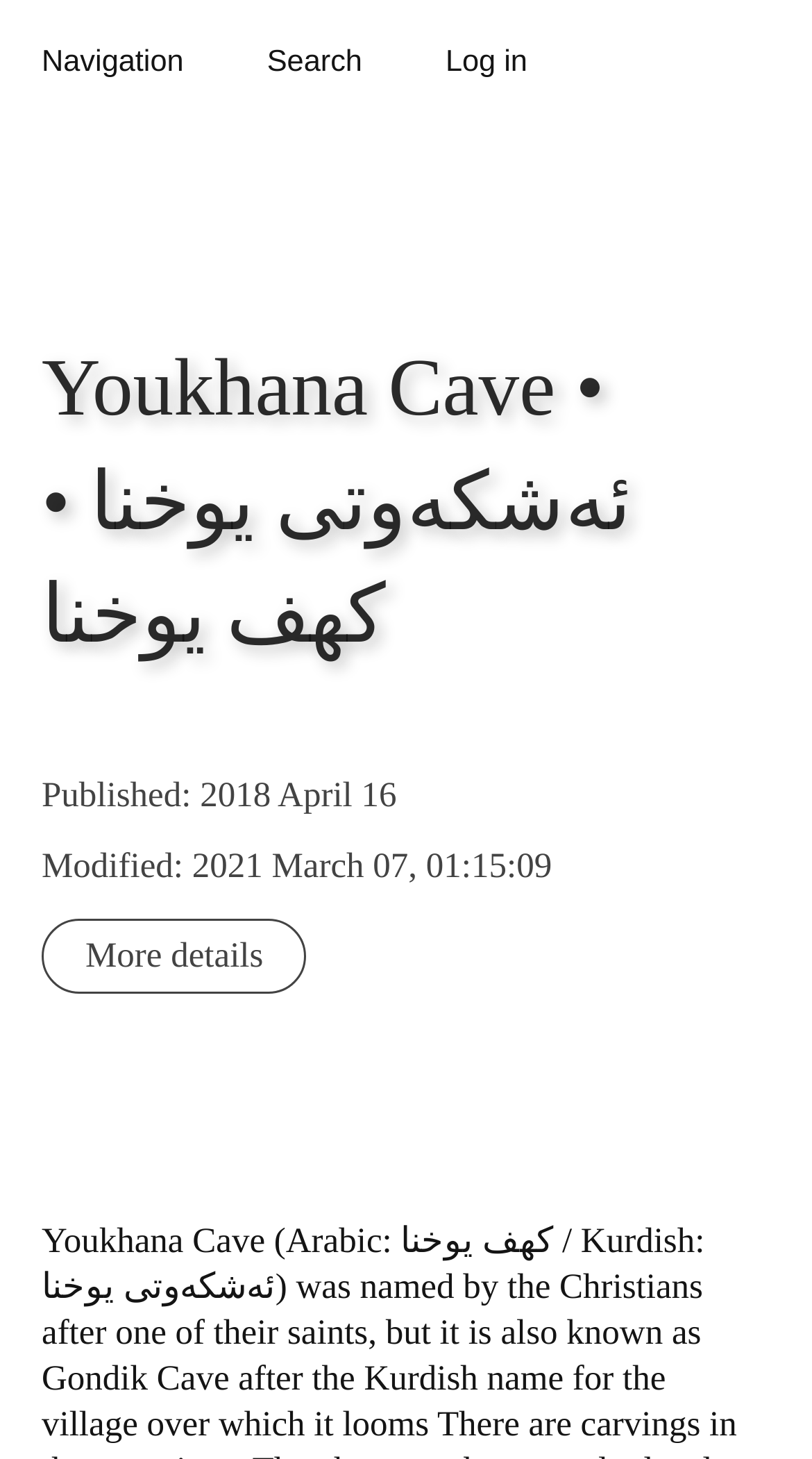Determine the bounding box for the HTML element described here: "Navigation". The coordinates should be given as [left, top, right, bottom] with each number being a float between 0 and 1.

[0.026, 0.021, 0.252, 0.065]